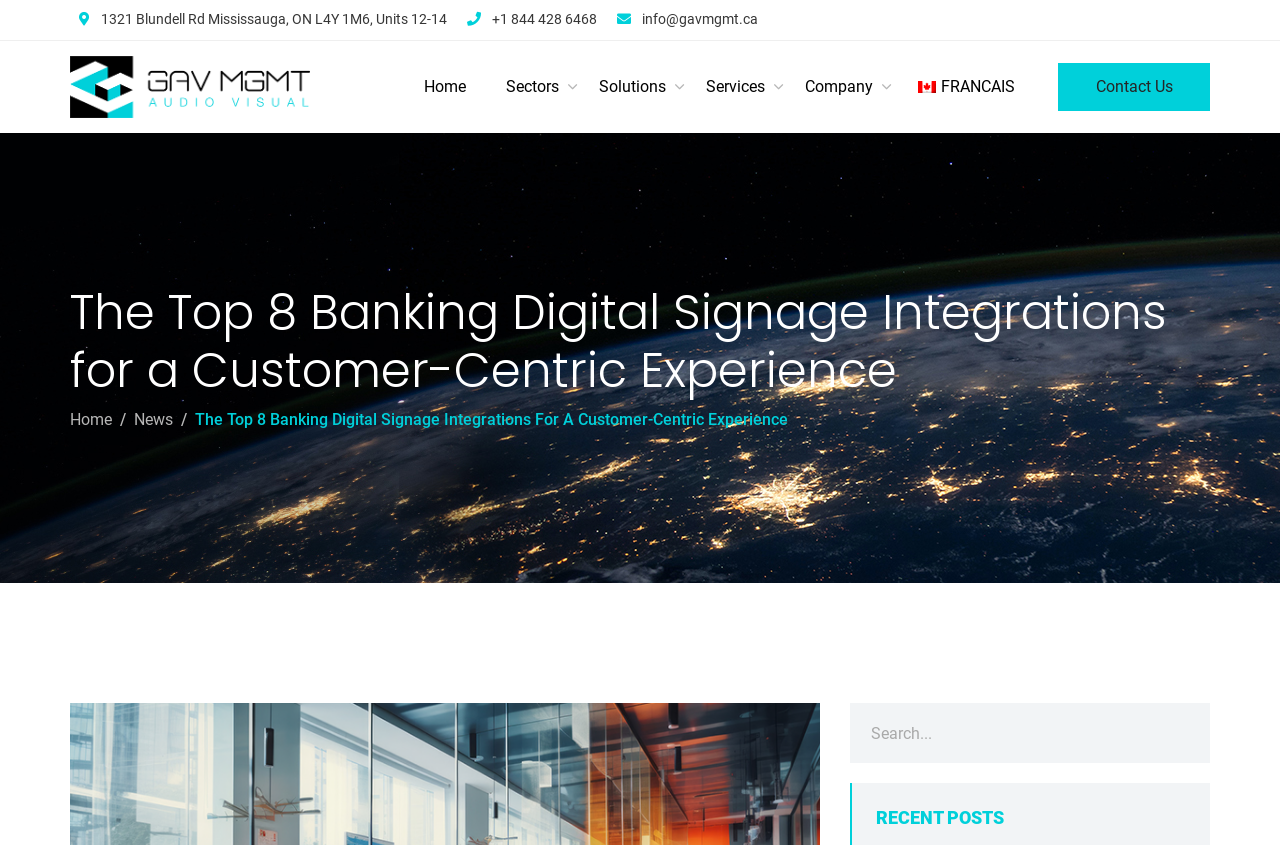Please find the bounding box coordinates of the element's region to be clicked to carry out this instruction: "View Company page".

[0.615, 0.049, 0.696, 0.157]